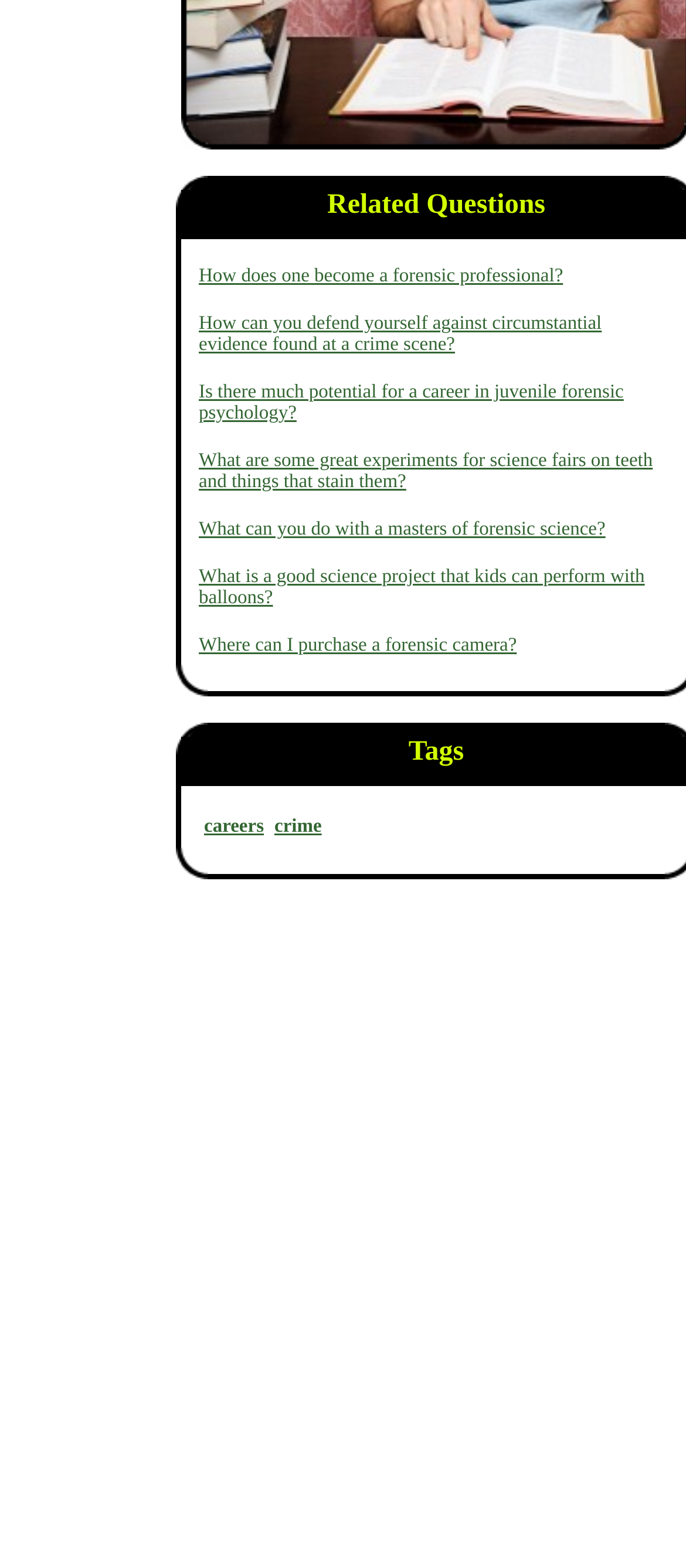Extract the bounding box coordinates for the described element: "Photos & Videos". The coordinates should be represented as four float numbers between 0 and 1: [left, top, right, bottom].

None